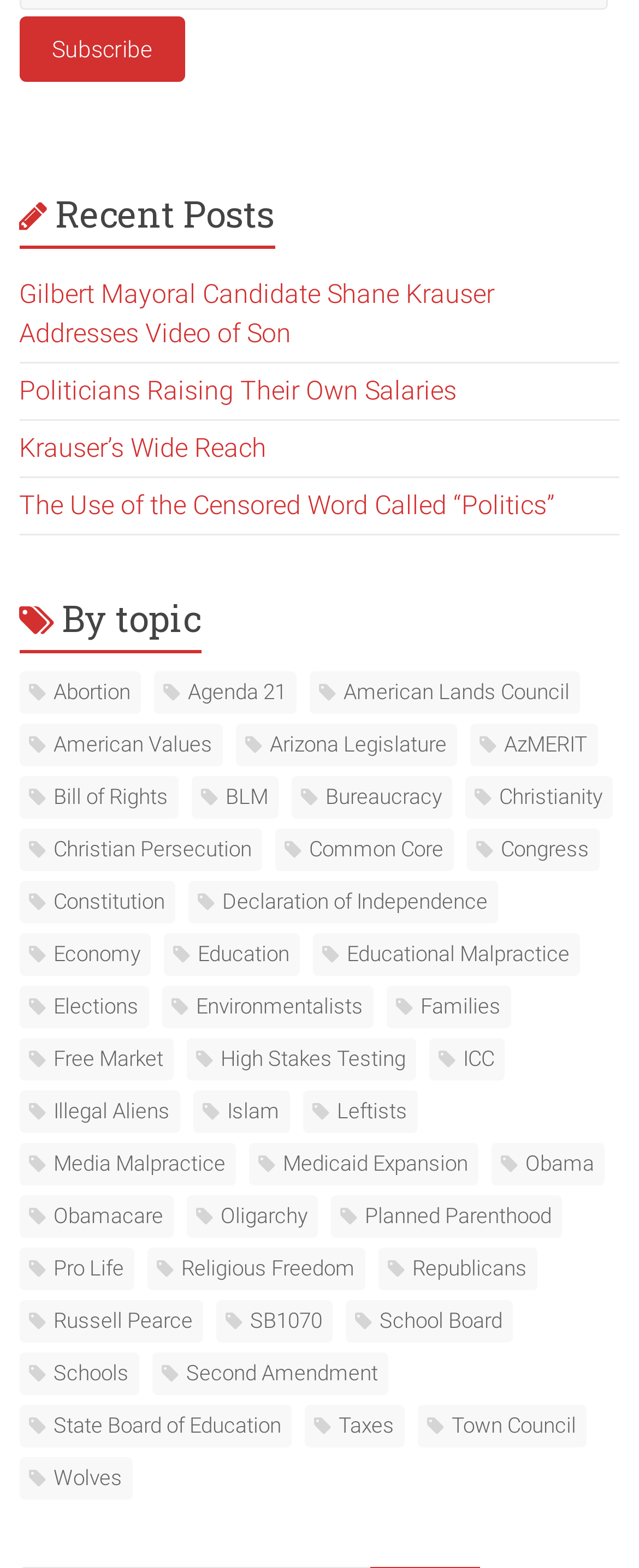Determine the bounding box coordinates of the region I should click to achieve the following instruction: "read about crypto currency". Ensure the bounding box coordinates are four float numbers between 0 and 1, i.e., [left, top, right, bottom].

None